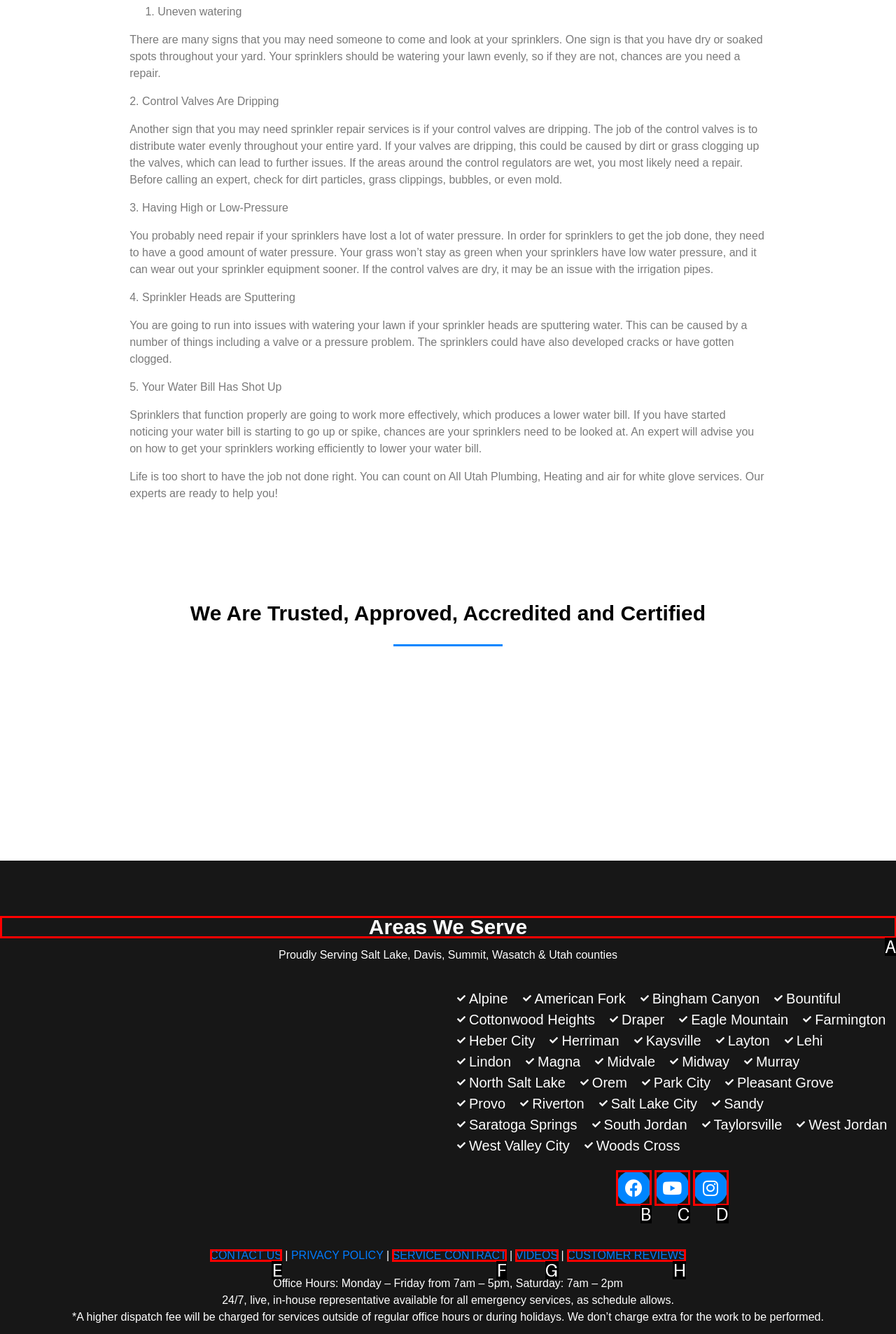Choose the HTML element that should be clicked to accomplish the task: Check areas we serve. Answer with the letter of the chosen option.

A